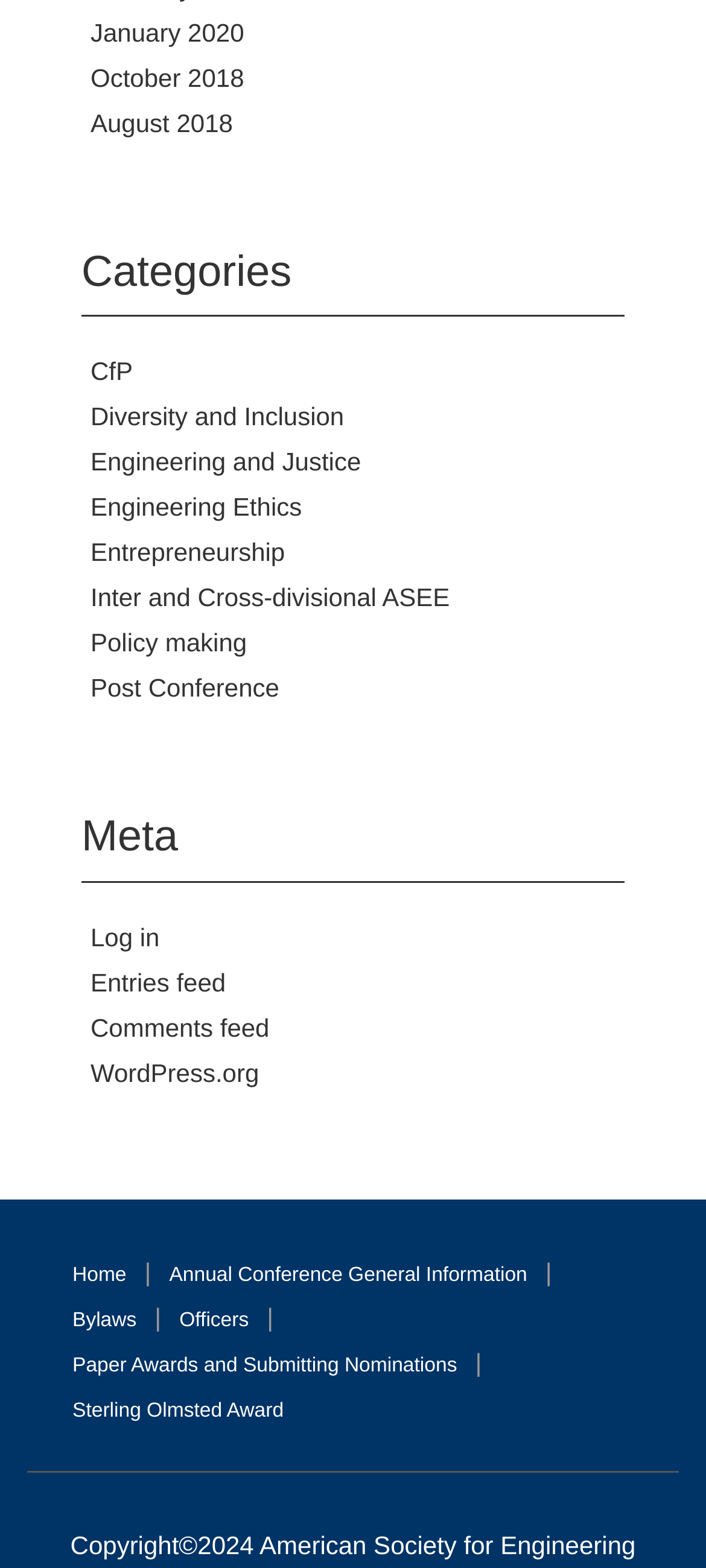How many feeds are available?
Could you answer the question in a detailed manner, providing as much information as possible?

I looked at the links under the 'Meta' heading and found that there are two feeds available, which are 'Entries feed' and 'Comments feed'.